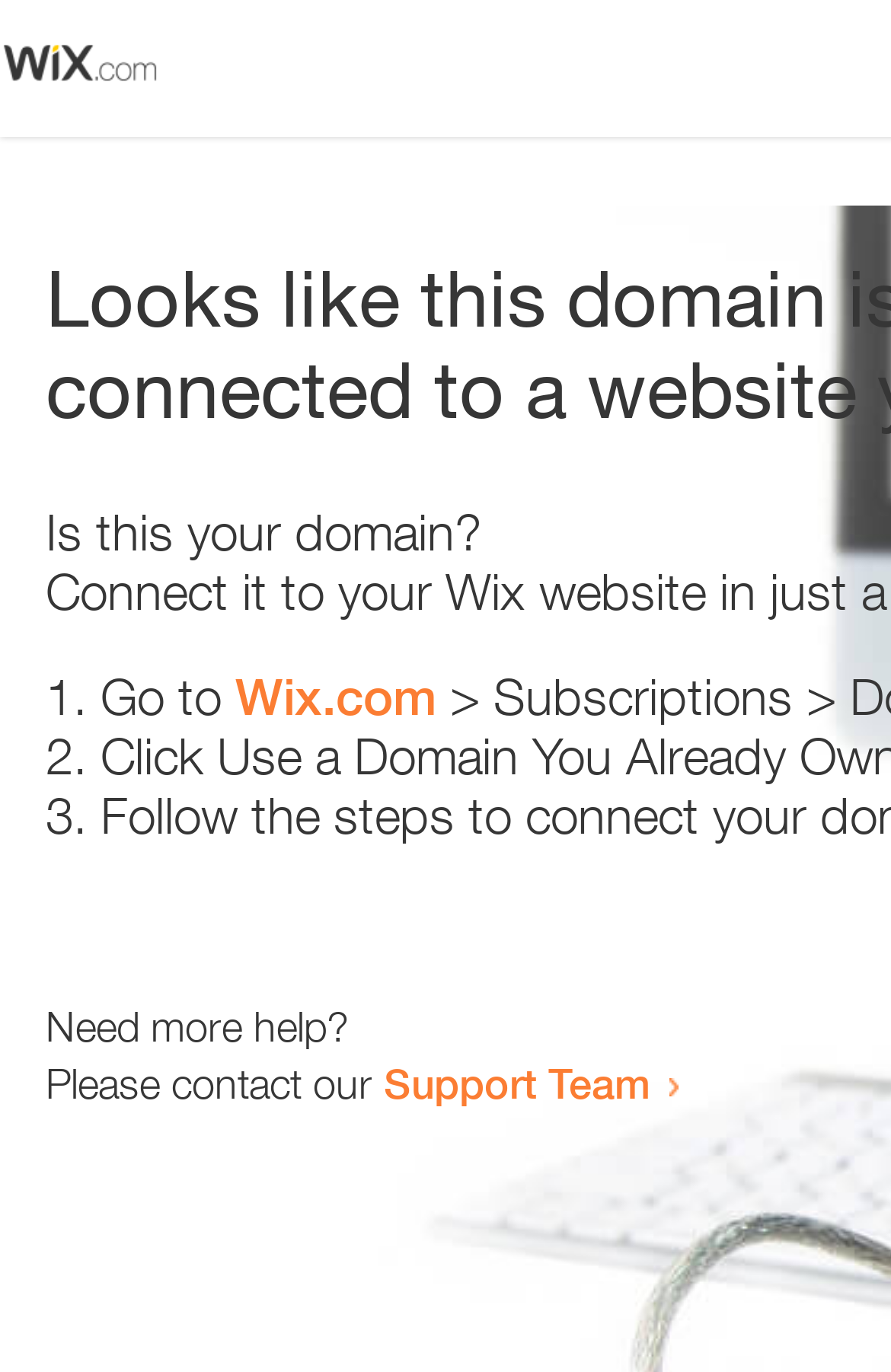Analyze and describe the webpage in a detailed narrative.

The webpage appears to be an error page, with a small image at the top left corner. Below the image, there is a heading that reads "Is this your domain?" centered on the page. 

Underneath the heading, there is a numbered list with three items. The first item starts with "1." and is followed by the text "Go to" and a link to "Wix.com". The second item starts with "2." and the third item starts with "3.", but their contents are not specified. 

At the bottom of the page, there is a section that provides additional help options. It starts with the text "Need more help?" and is followed by a sentence that reads "Please contact our". This sentence is completed with a link to the "Support Team".